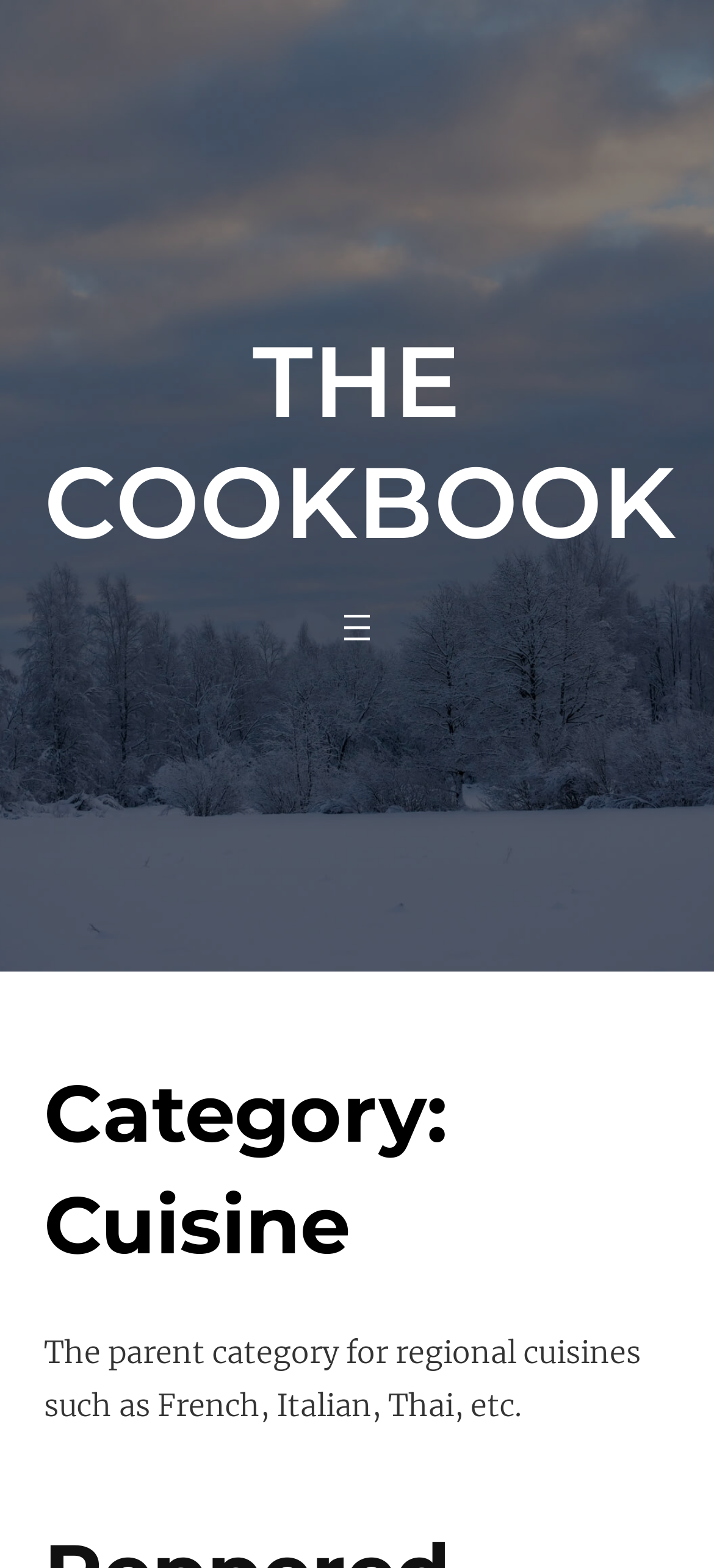Please provide a comprehensive response to the question based on the details in the image: What is the purpose of the button at the top right?

The button at the top right, located at [0.469, 0.386, 0.531, 0.414], has a text 'Open menu' and has a popup dialog, indicating that it is used to open a menu.